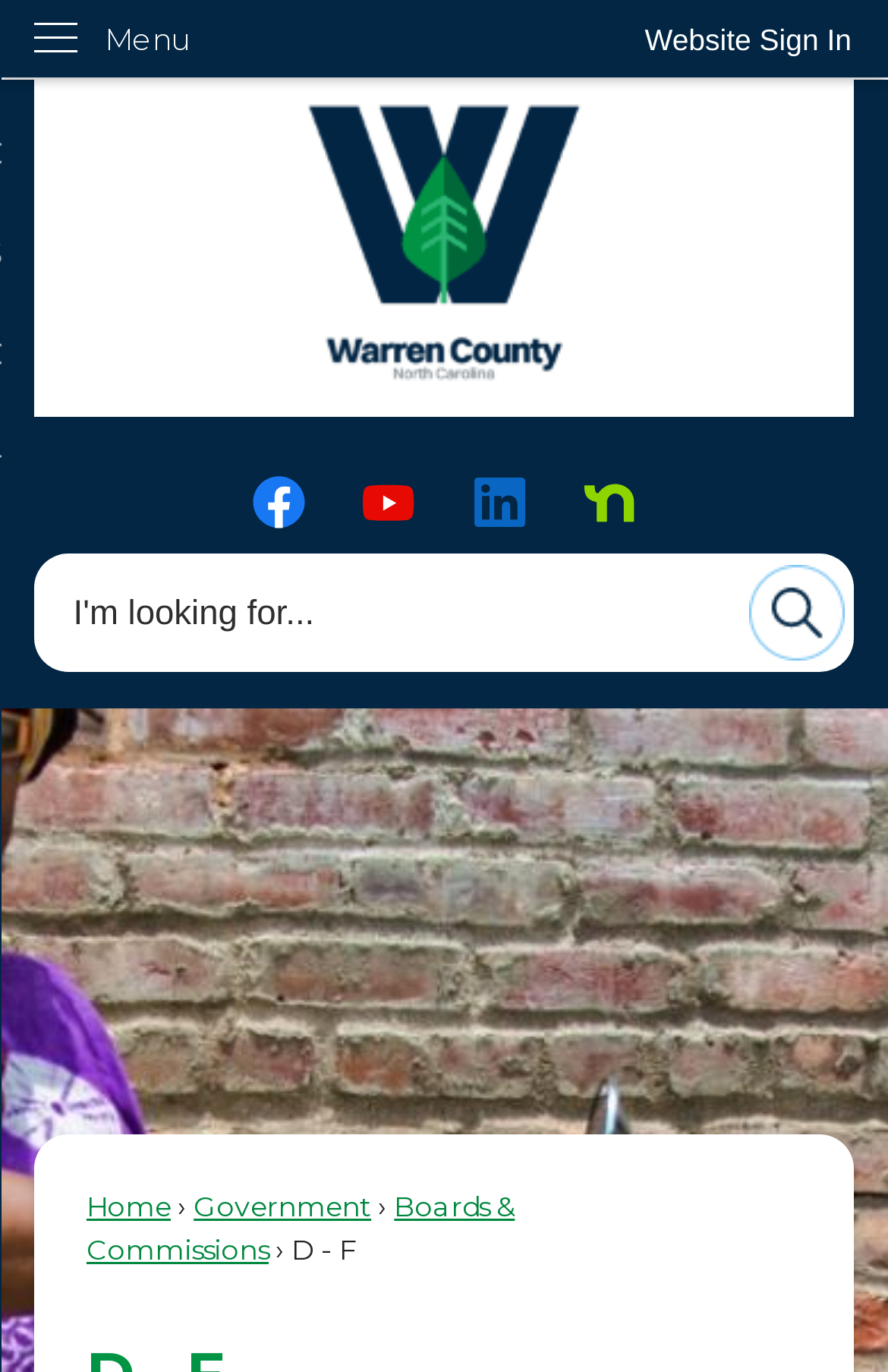Determine which piece of text is the heading of the webpage and provide it.

D - F